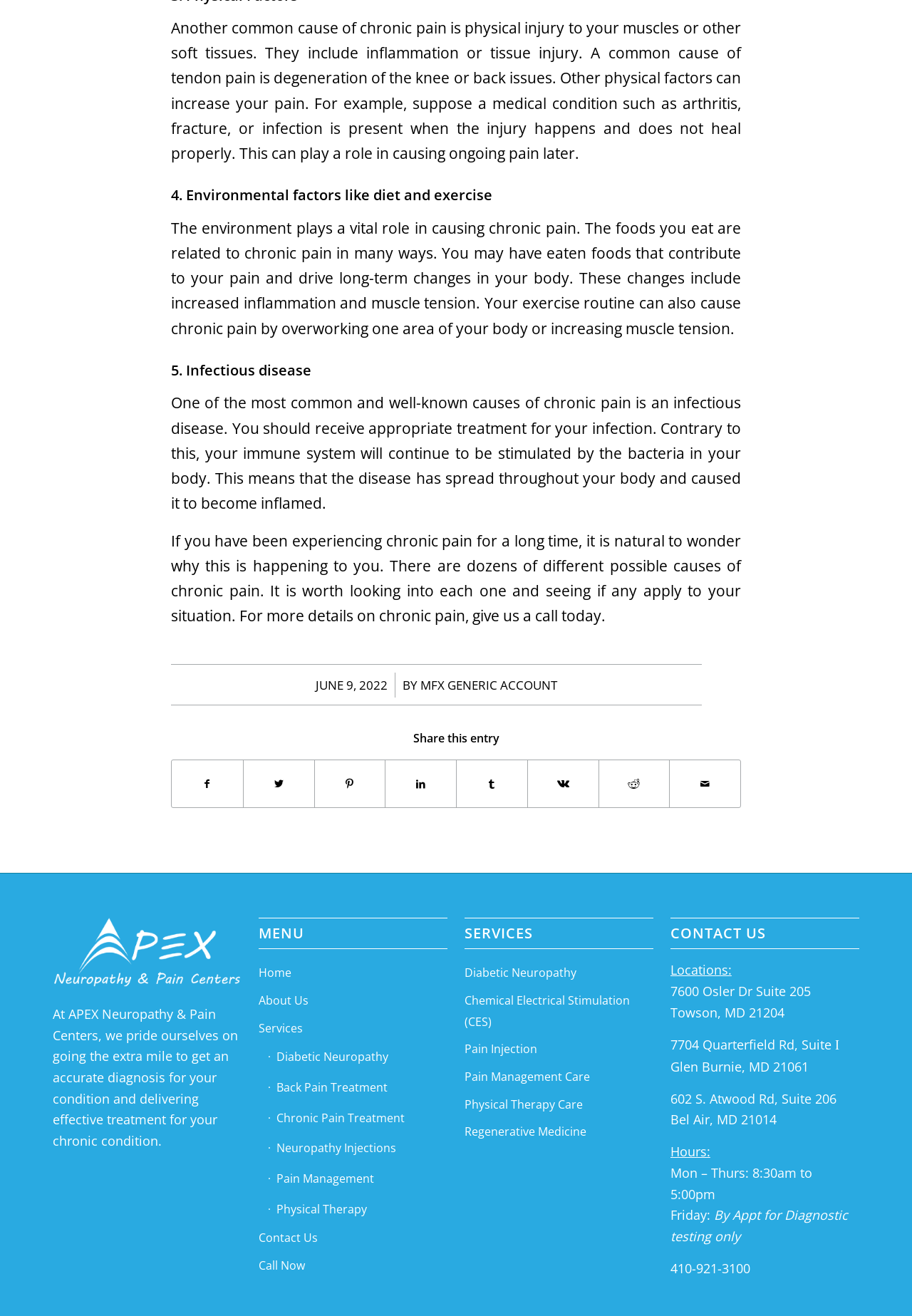Highlight the bounding box coordinates of the region I should click on to meet the following instruction: "Share on Facebook".

[0.188, 0.578, 0.266, 0.614]